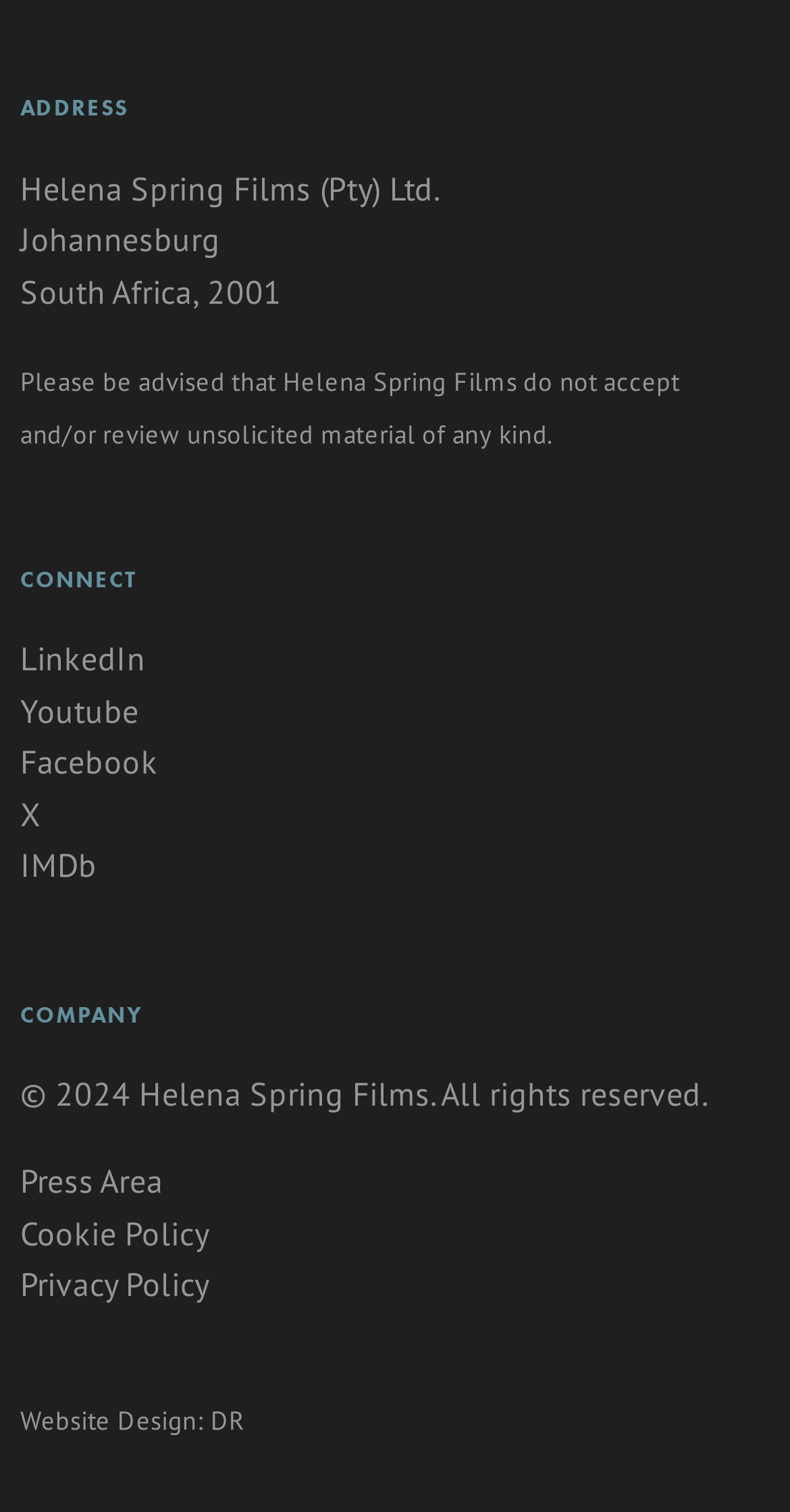Please identify the bounding box coordinates of the area that needs to be clicked to fulfill the following instruction: "Visit Facebook page."

[0.026, 0.49, 0.2, 0.517]